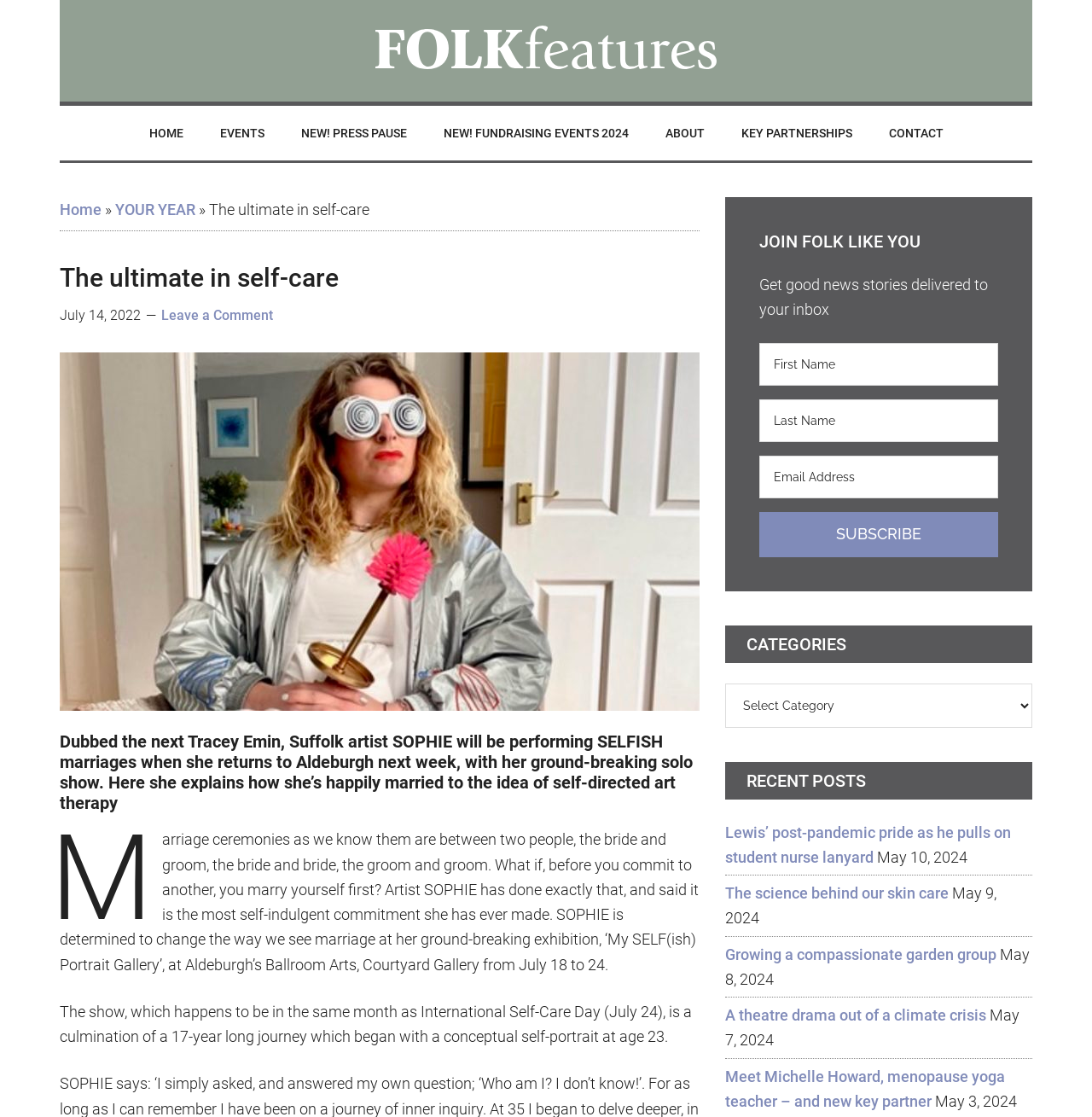Identify the bounding box coordinates for the UI element described as: "NEW! Press Pause". The coordinates should be provided as four floats between 0 and 1: [left, top, right, bottom].

[0.26, 0.095, 0.388, 0.144]